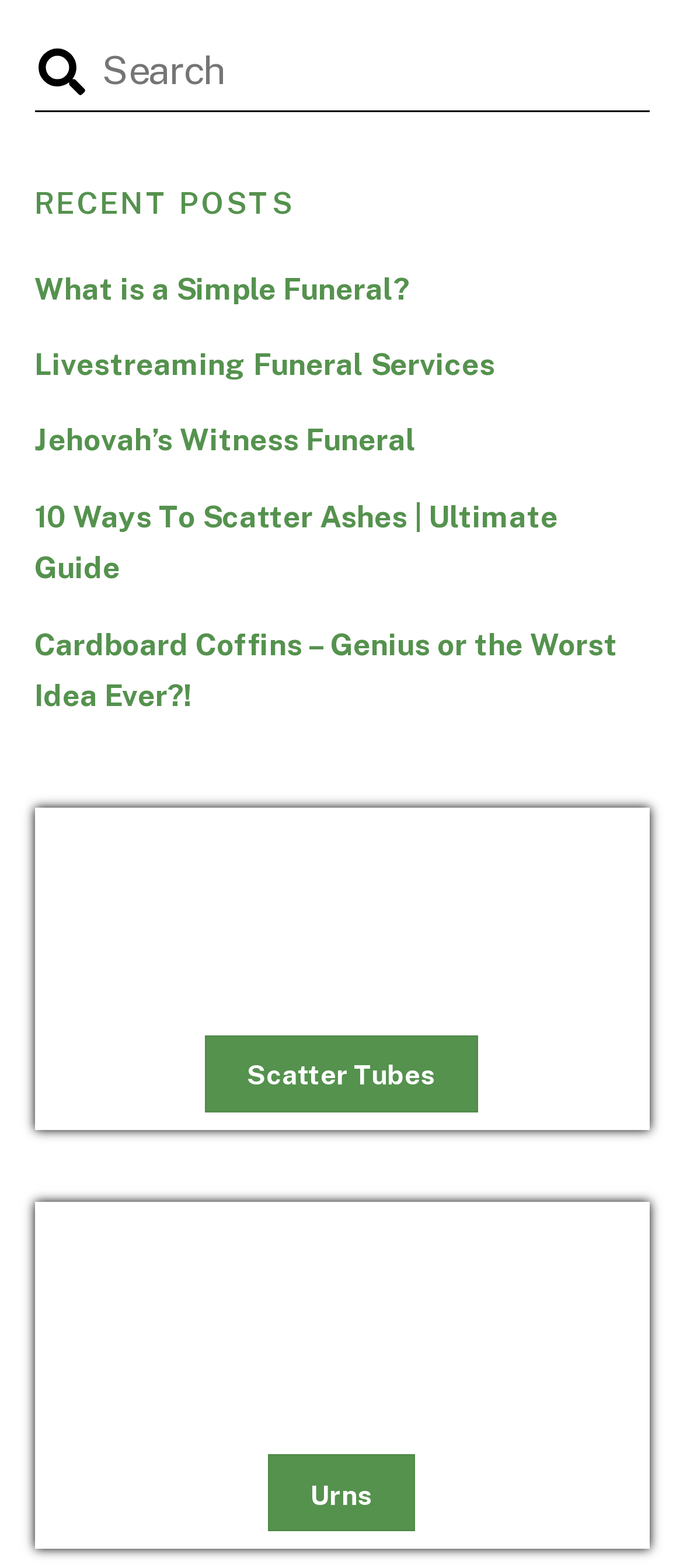What is the theme of the images on the webpage? Analyze the screenshot and reply with just one word or a short phrase.

Funeral and nature